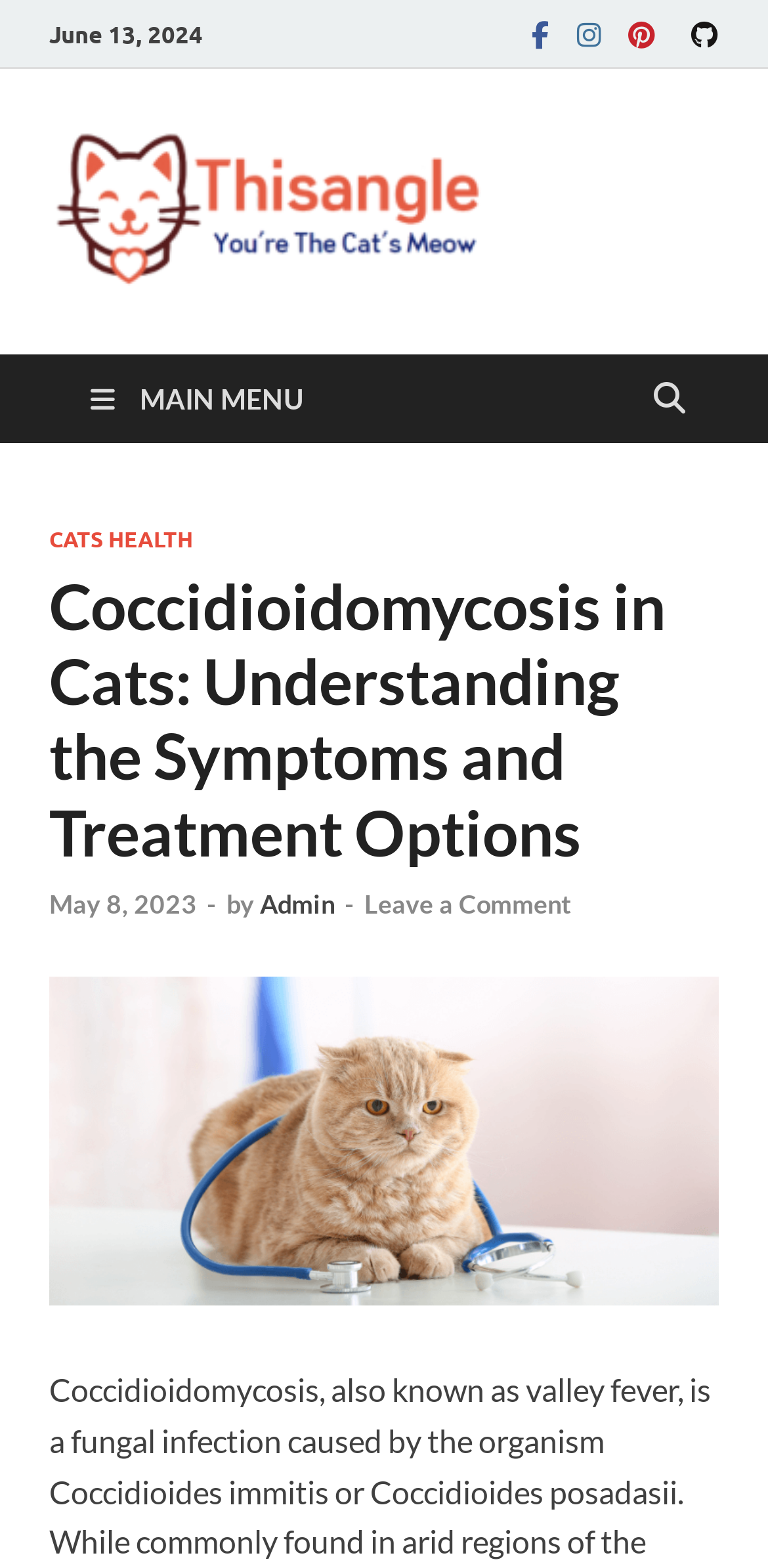Generate the text content of the main headline of the webpage.

Coccidioidomycosis in Cats: Understanding the Symptoms and Treatment Options